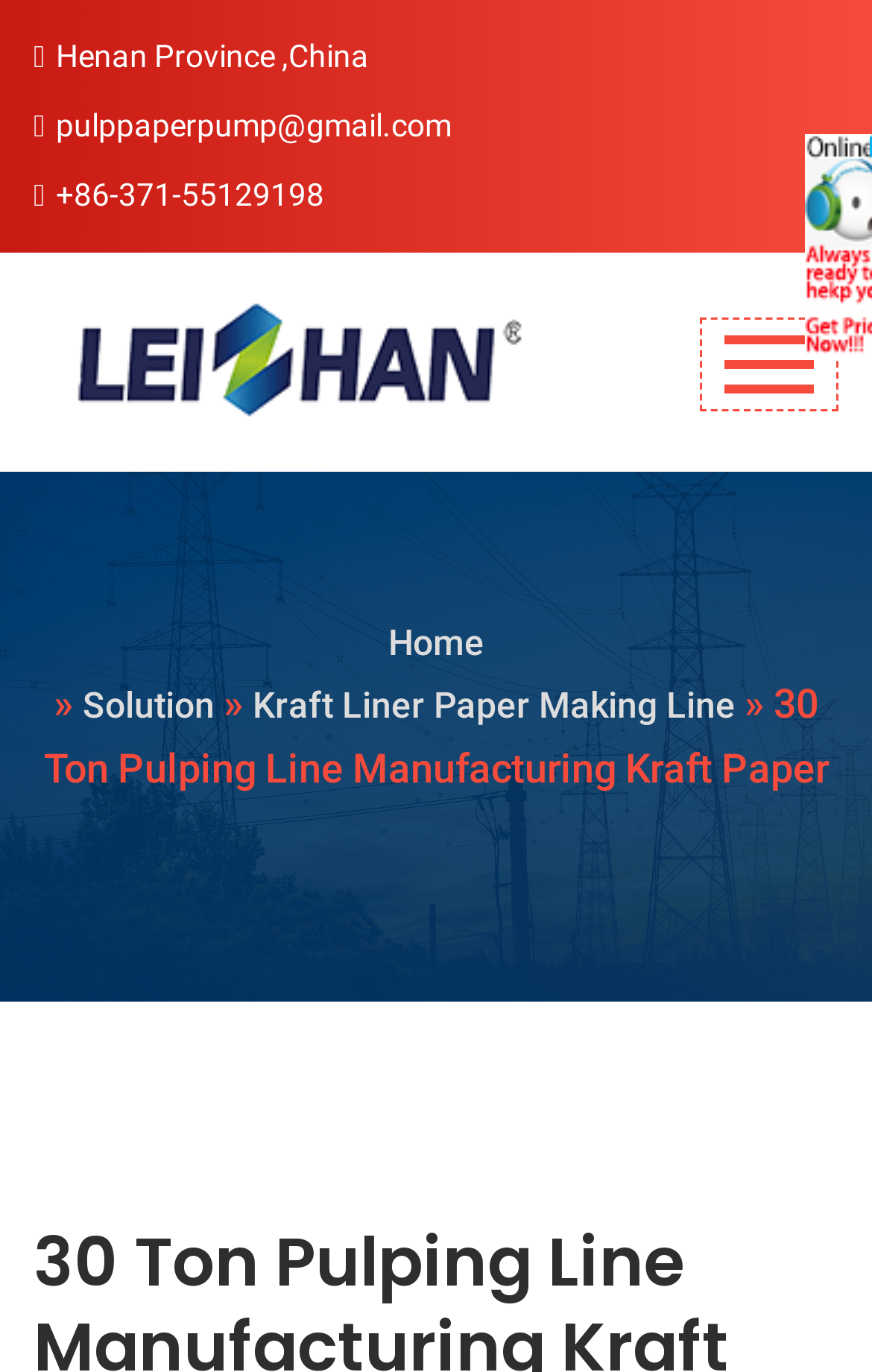Locate the bounding box coordinates of the UI element described by: "Henan Province ,China". Provide the coordinates as four float numbers between 0 and 1, formatted as [left, top, right, bottom].

[0.038, 0.016, 0.423, 0.067]